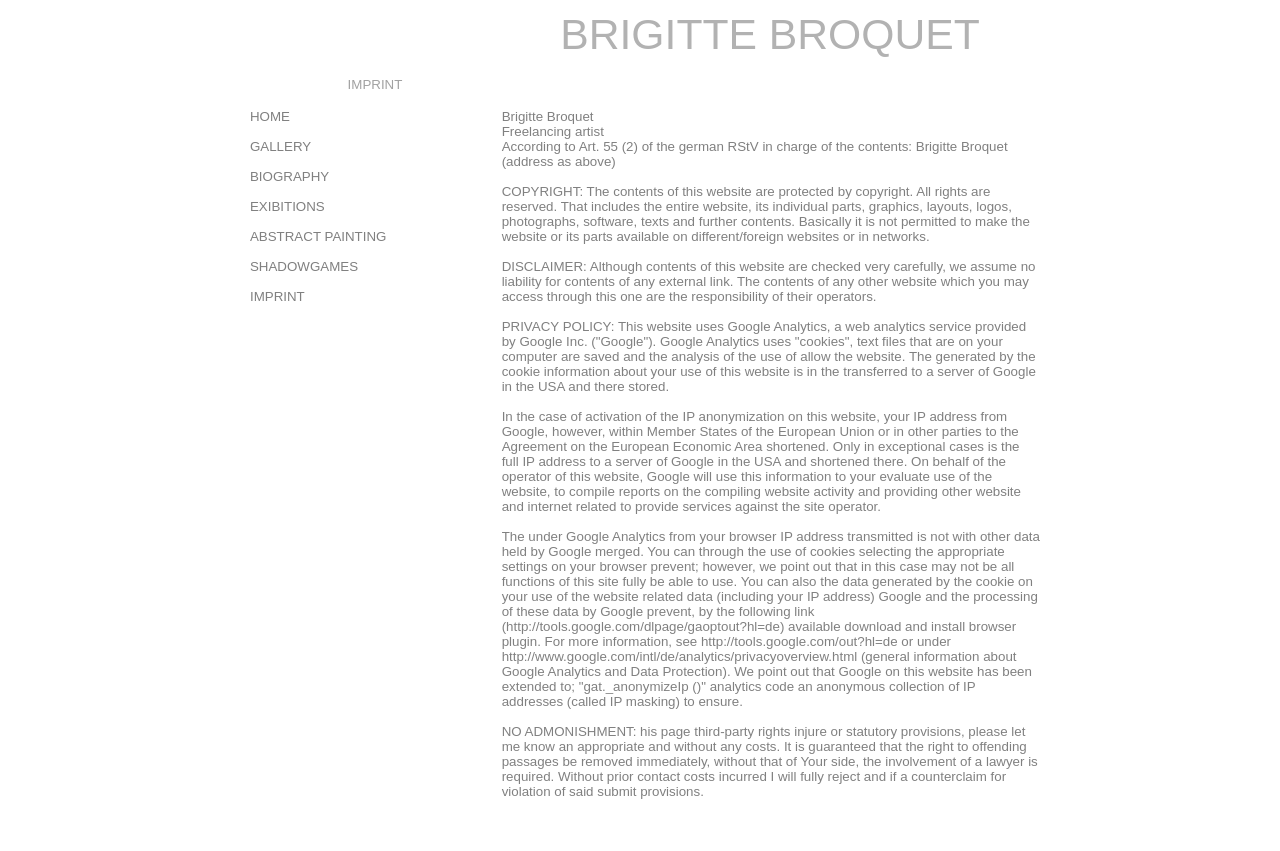Please determine the bounding box coordinates of the clickable area required to carry out the following instruction: "Click EXIBITIONS". The coordinates must be four float numbers between 0 and 1, represented as [left, top, right, bottom].

[0.195, 0.234, 0.254, 0.251]